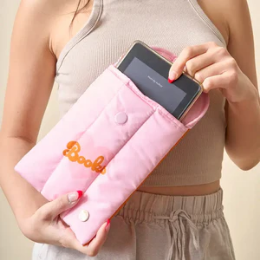What is the person wearing?
Offer a detailed and exhaustive answer to the question.

The caption describes the person's attire as a comfortable tank top paired with casual bottoms, which suggests a laid-back and cozy vibe.